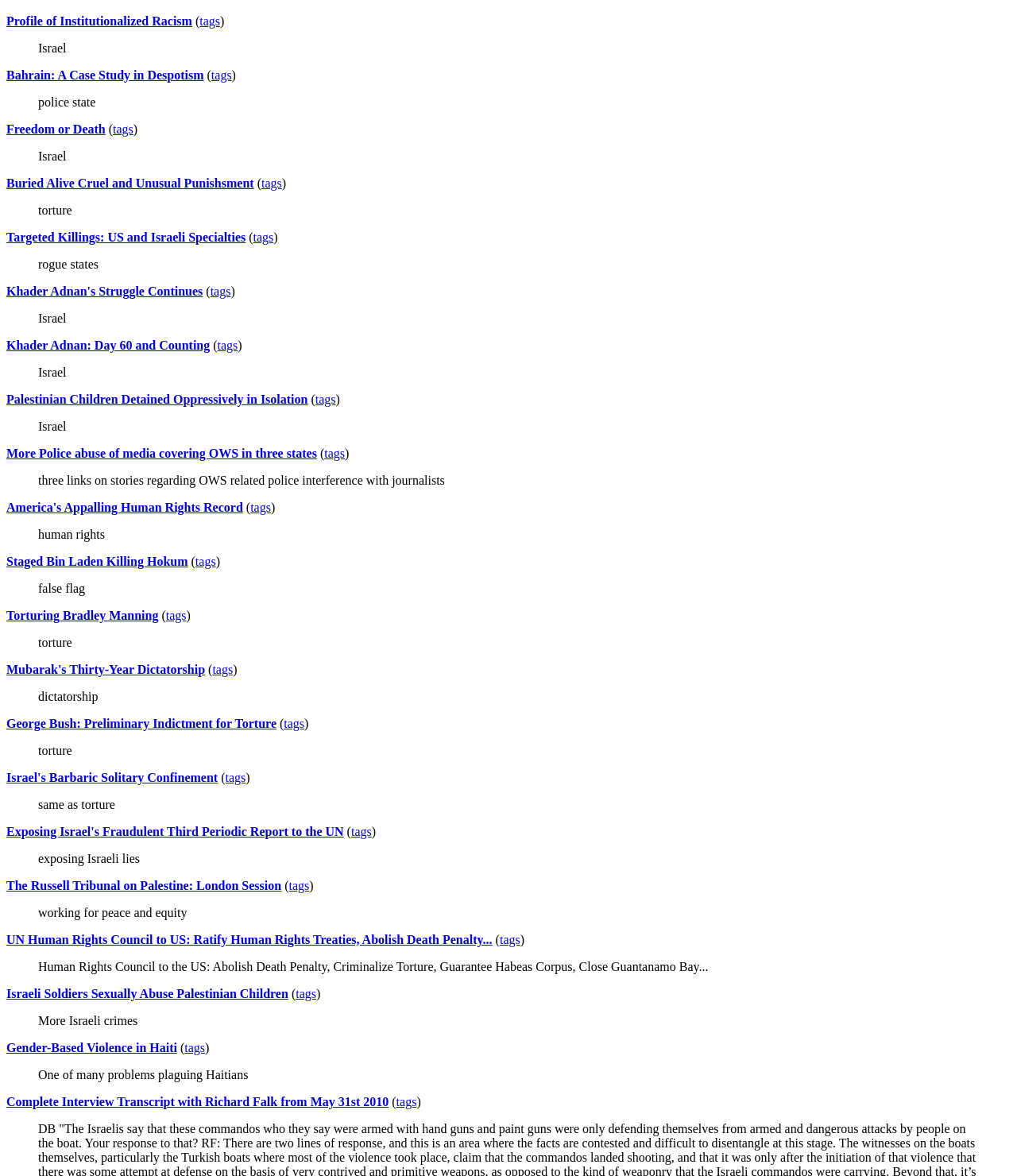How many links have the word 'tags' in their text?
Look at the image and respond with a one-word or short-phrase answer.

14